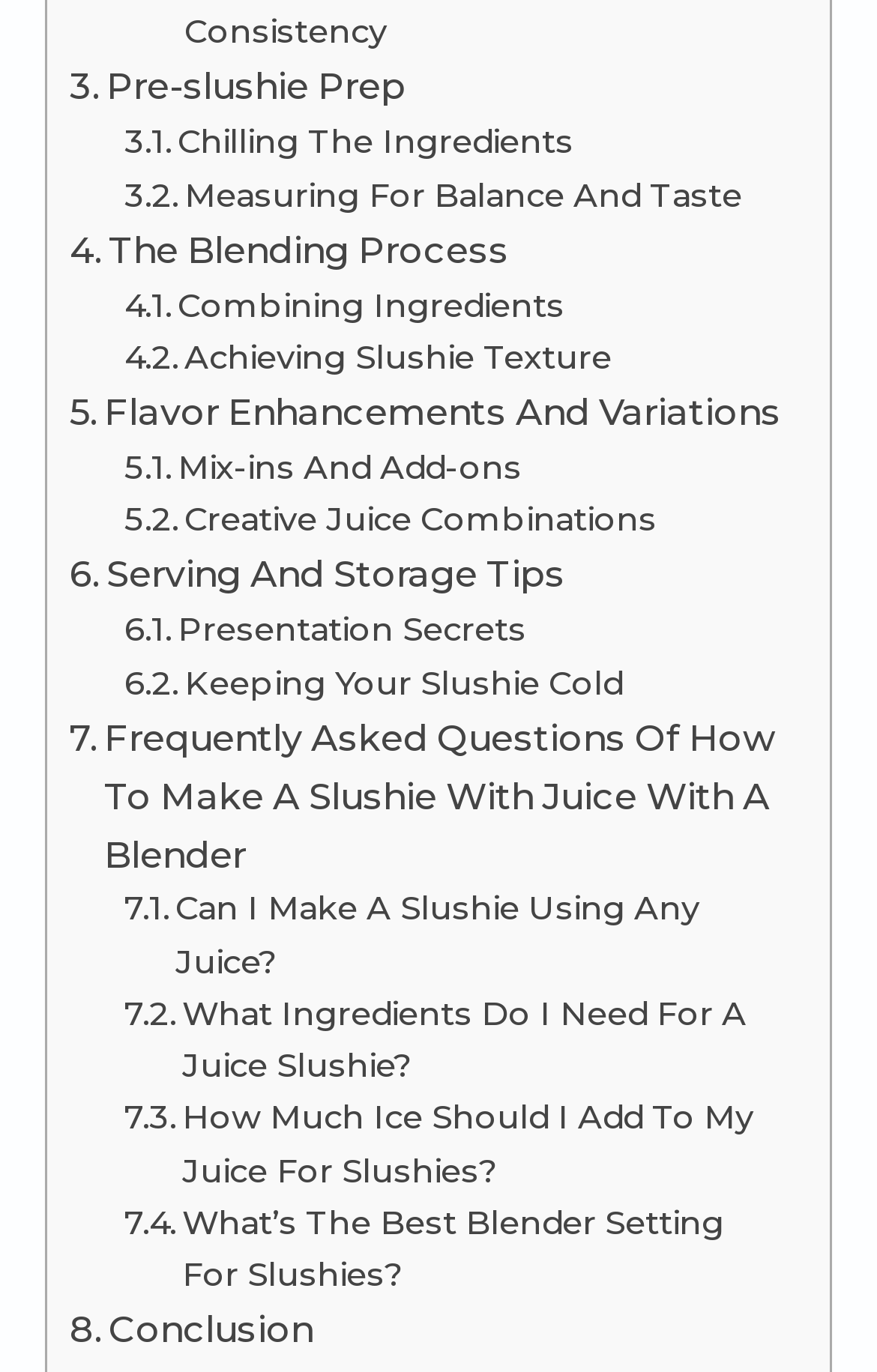Please identify the coordinates of the bounding box that should be clicked to fulfill this instruction: "Read 'Frequently Asked Questions Of How To Make A Slushie With Juice With A Blender'".

[0.079, 0.517, 0.895, 0.644]